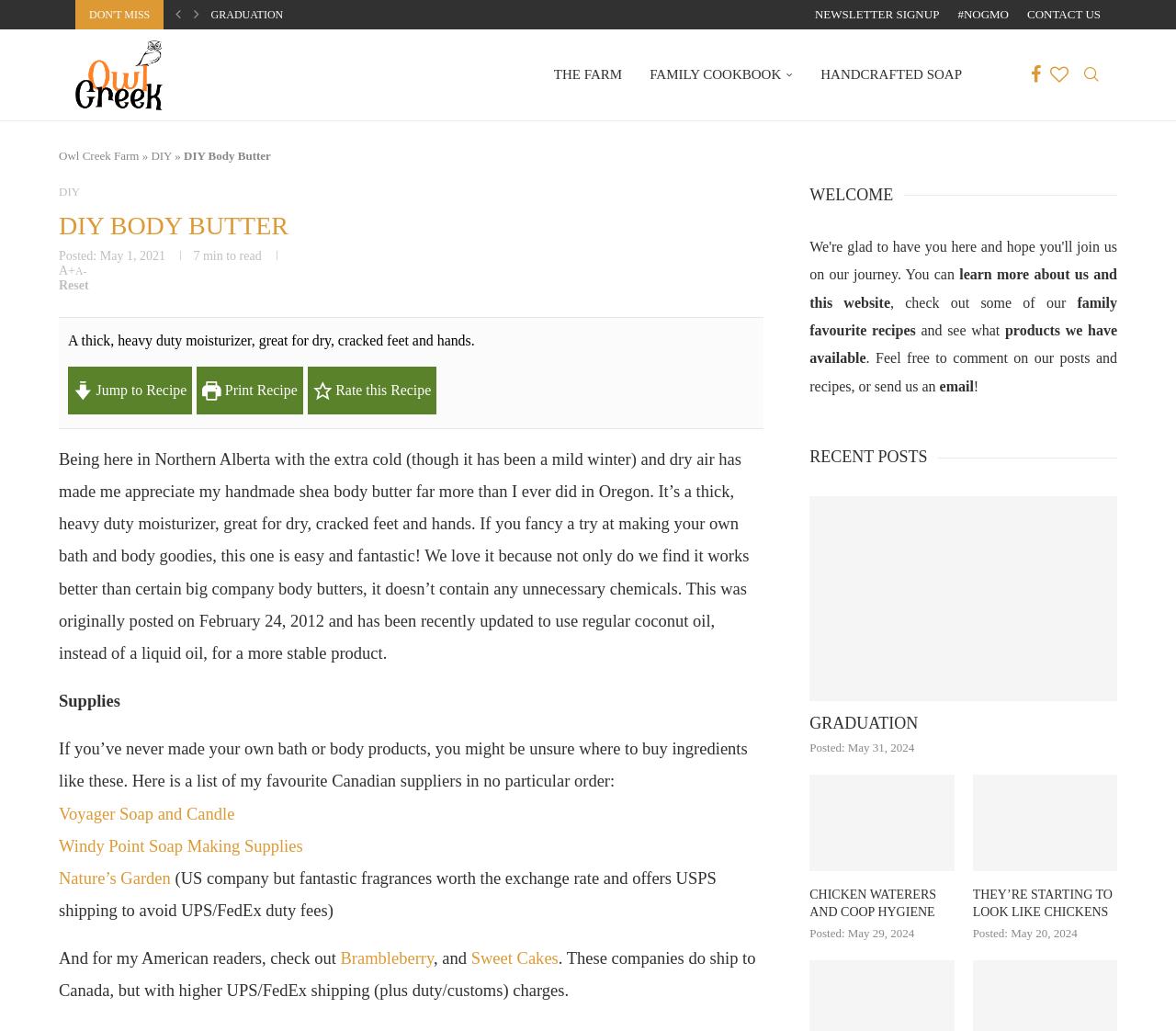Please pinpoint the bounding box coordinates for the region I should click to adhere to this instruction: "Search for something on the website".

[0.92, 0.029, 0.936, 0.116]